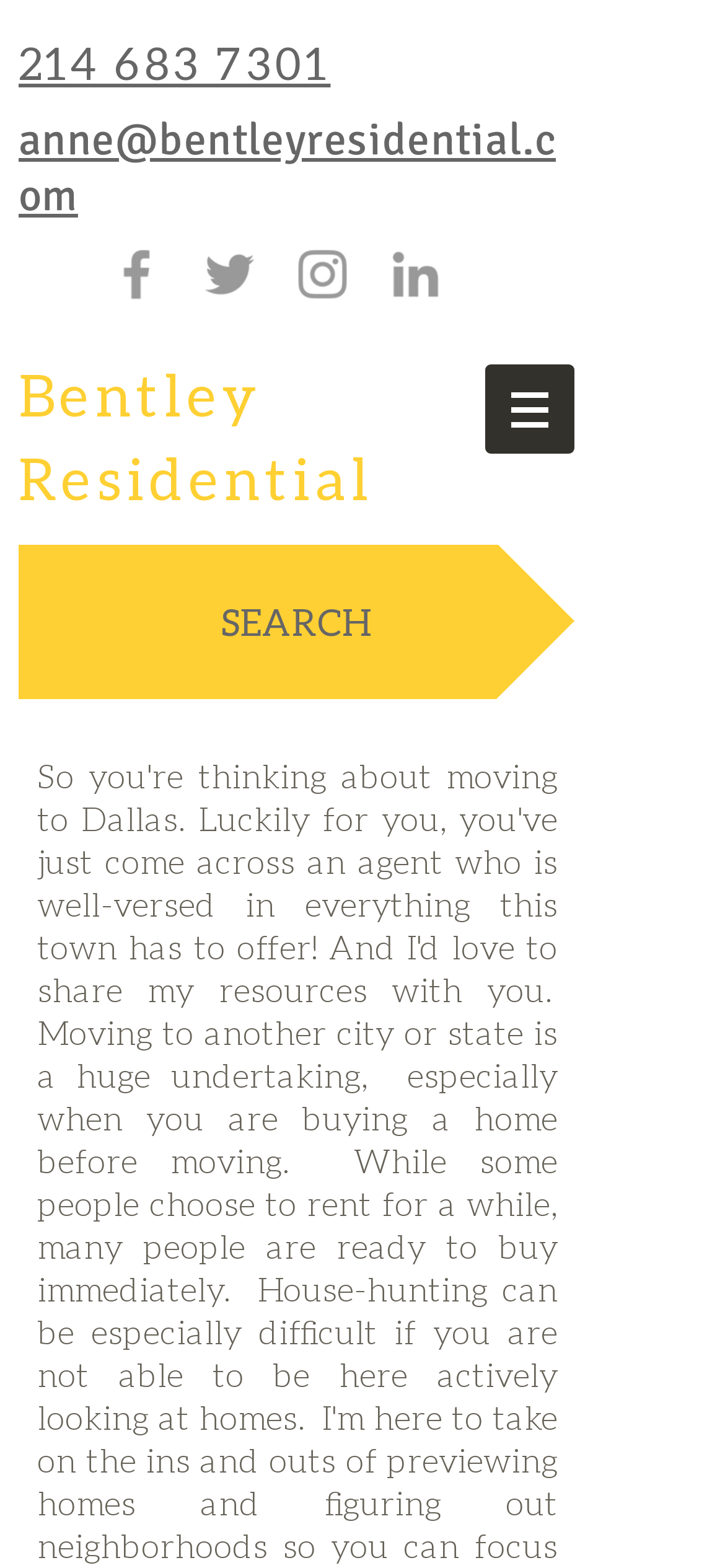From the screenshot, find the bounding box of the UI element matching this description: "anne@bentleyresidential.com". Supply the bounding box coordinates in the form [left, top, right, bottom], each a float between 0 and 1.

[0.026, 0.071, 0.767, 0.142]